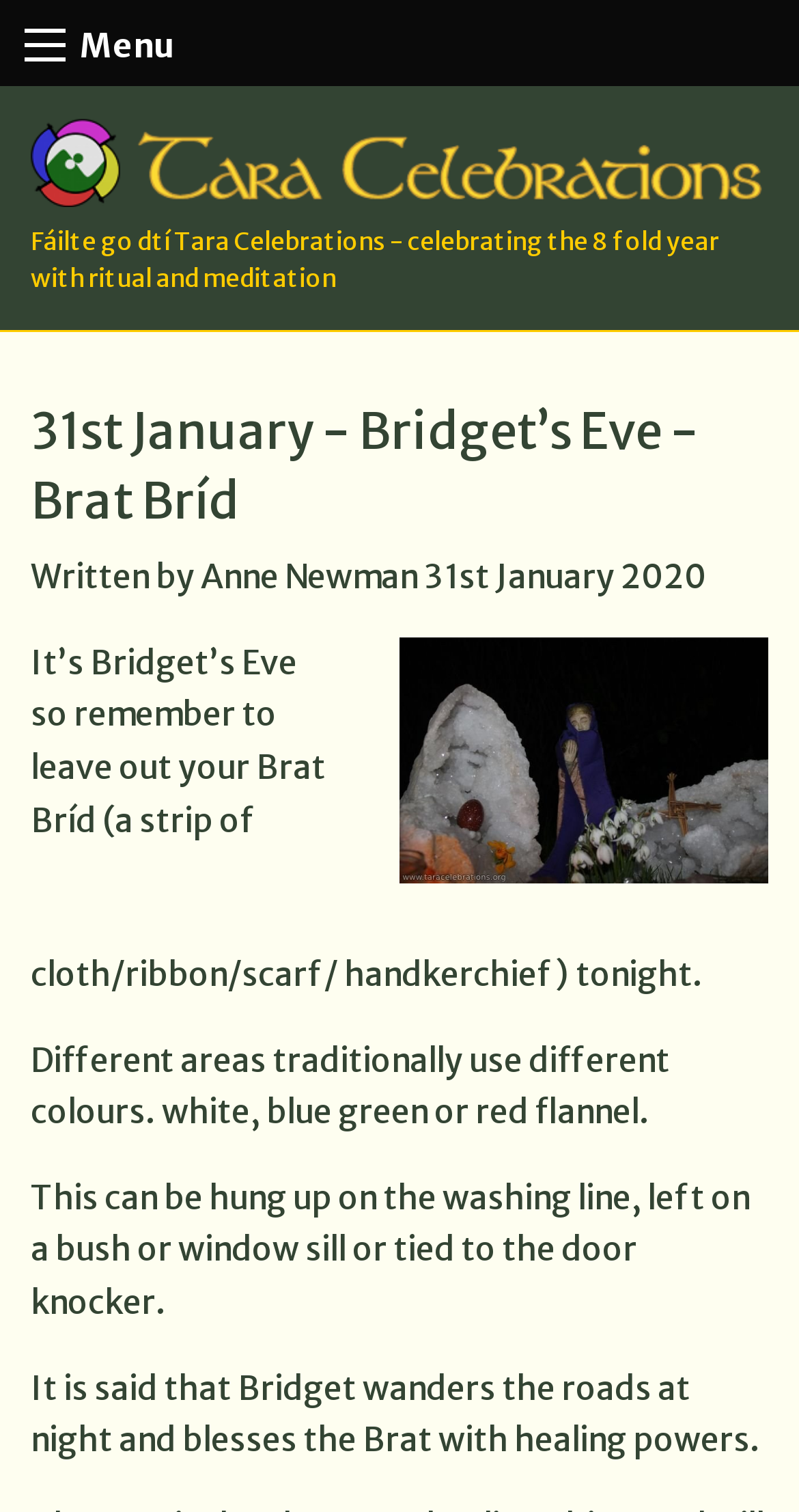Using the image as a reference, answer the following question in as much detail as possible:
What is the name of the celebration?

The name of the celebration is mentioned in the link 'Tara Celebrations' and also in the image description 'Tara Celebrations'. It is also mentioned in the static text 'Fáilte go dtí Tara Celebrations - celebrating the 8 fold year with ritual and meditation'.